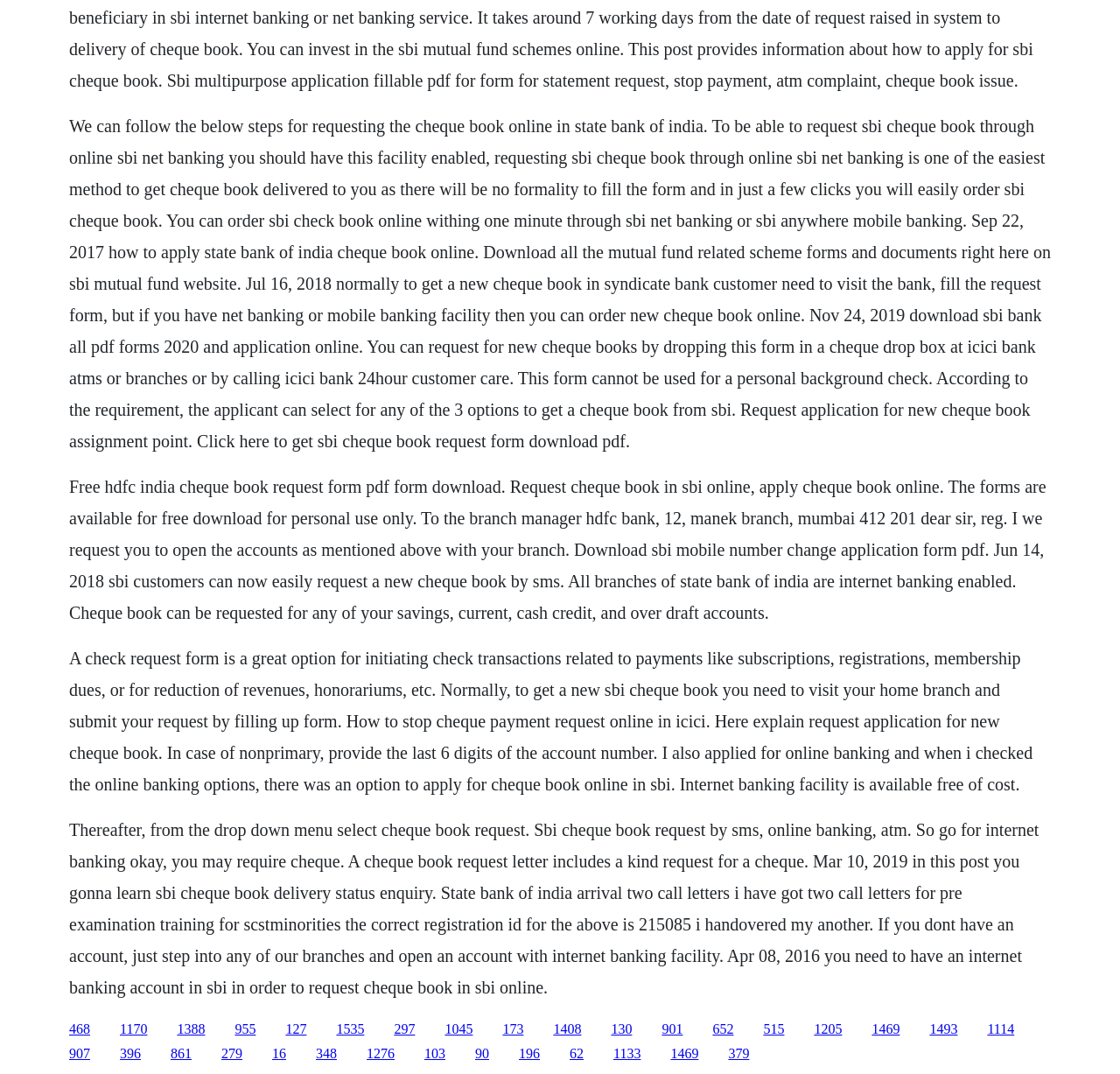Locate the bounding box for the described UI element: "1205". Ensure the coordinates are four float numbers between 0 and 1, formatted as [left, top, right, bottom].

[0.727, 0.951, 0.752, 0.965]